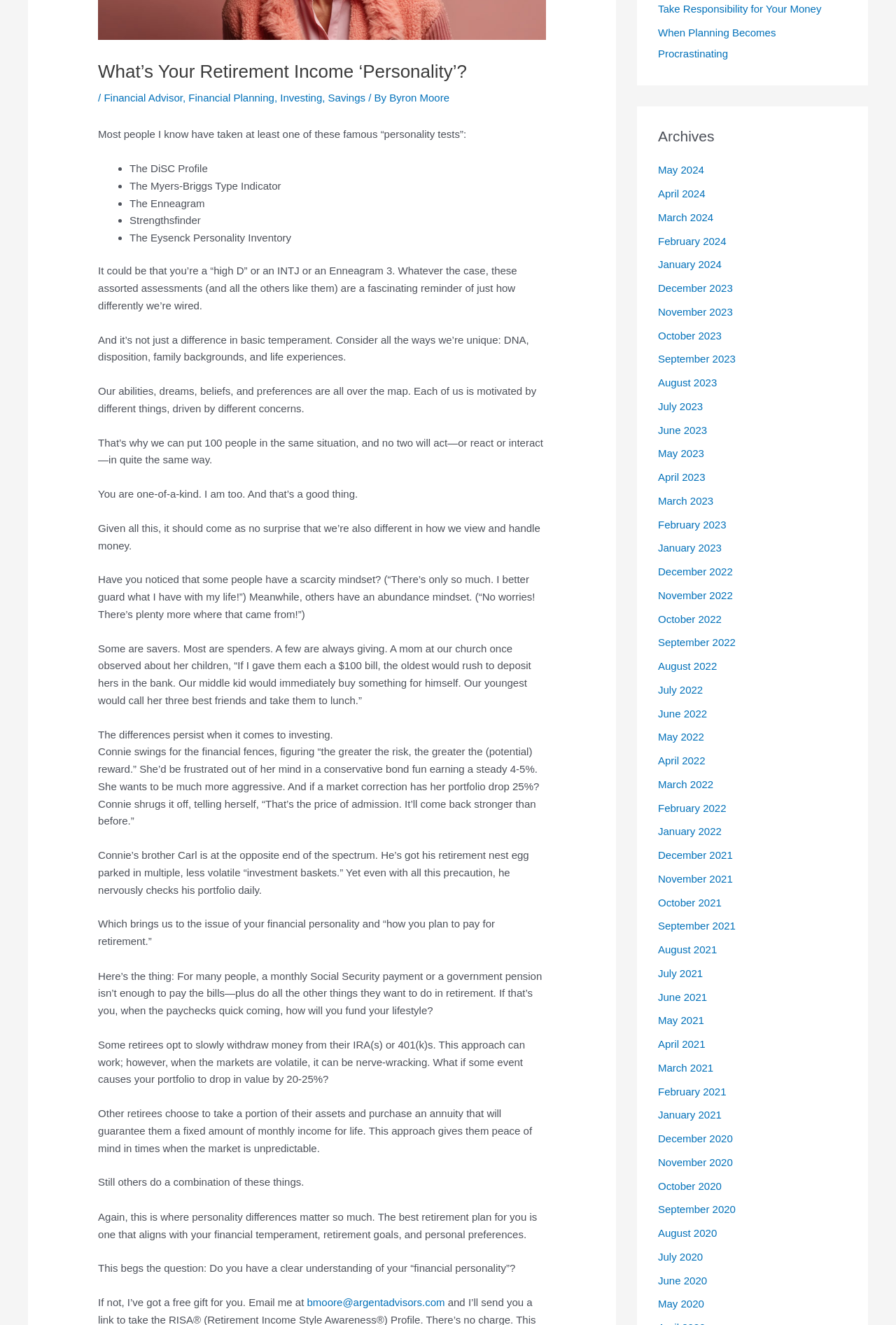Give the bounding box coordinates for the element described as: "When Planning Becomes Procrastinating".

[0.734, 0.02, 0.866, 0.045]